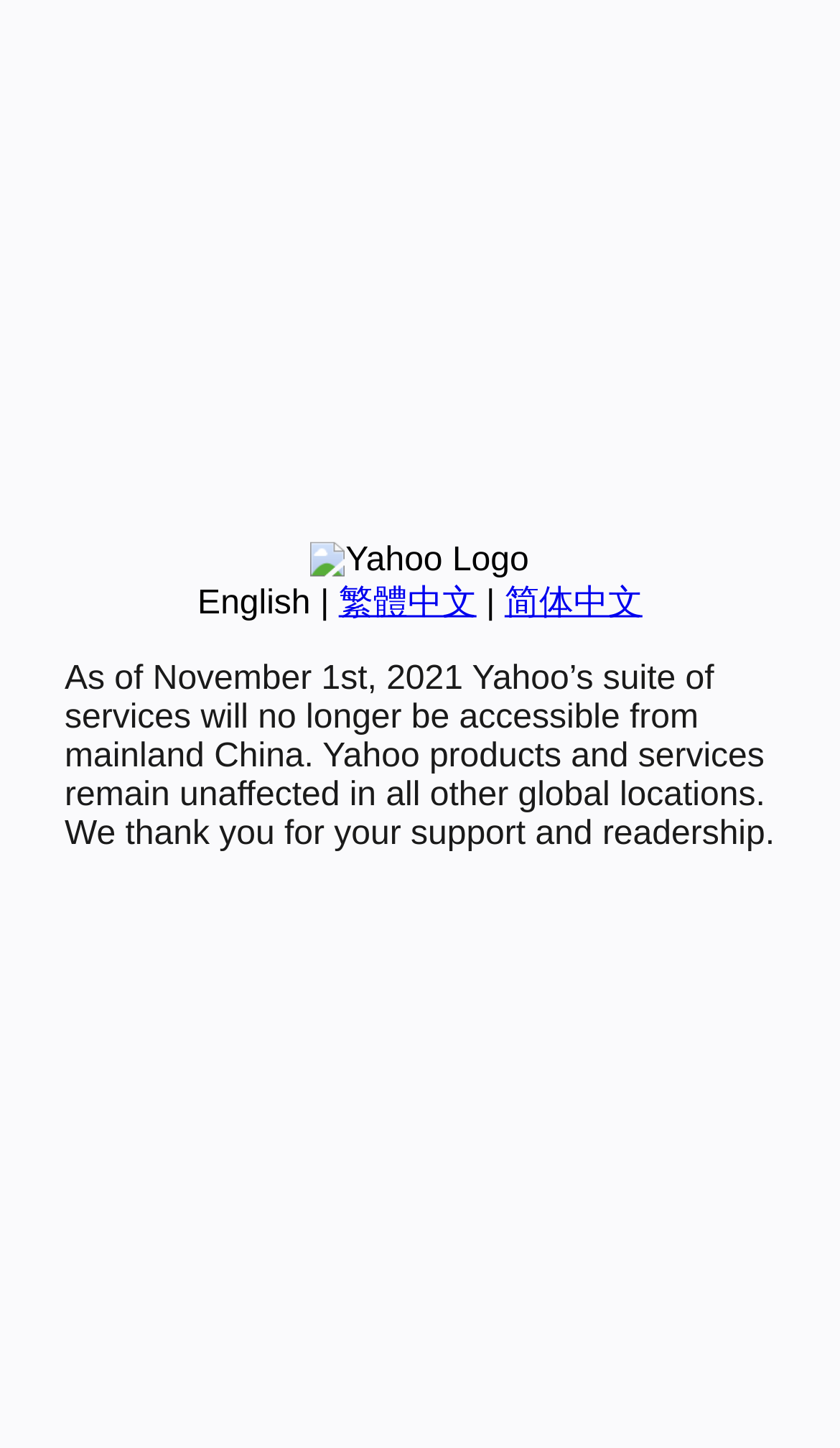Find the UI element described as: "简体中文" and predict its bounding box coordinates. Ensure the coordinates are four float numbers between 0 and 1, [left, top, right, bottom].

[0.601, 0.404, 0.765, 0.429]